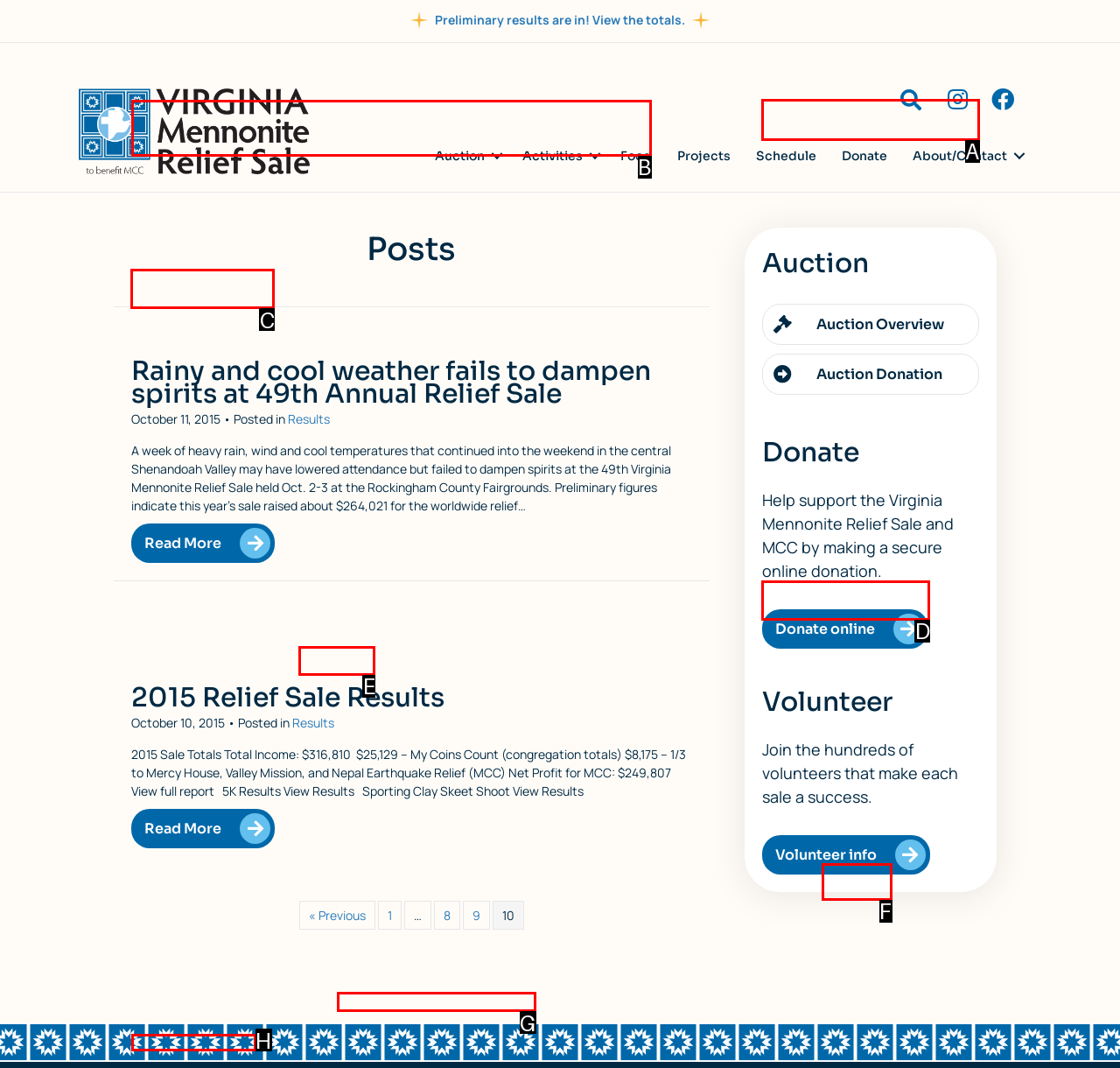To perform the task "Read more about the 49th Annual Relief Sale", which UI element's letter should you select? Provide the letter directly.

C